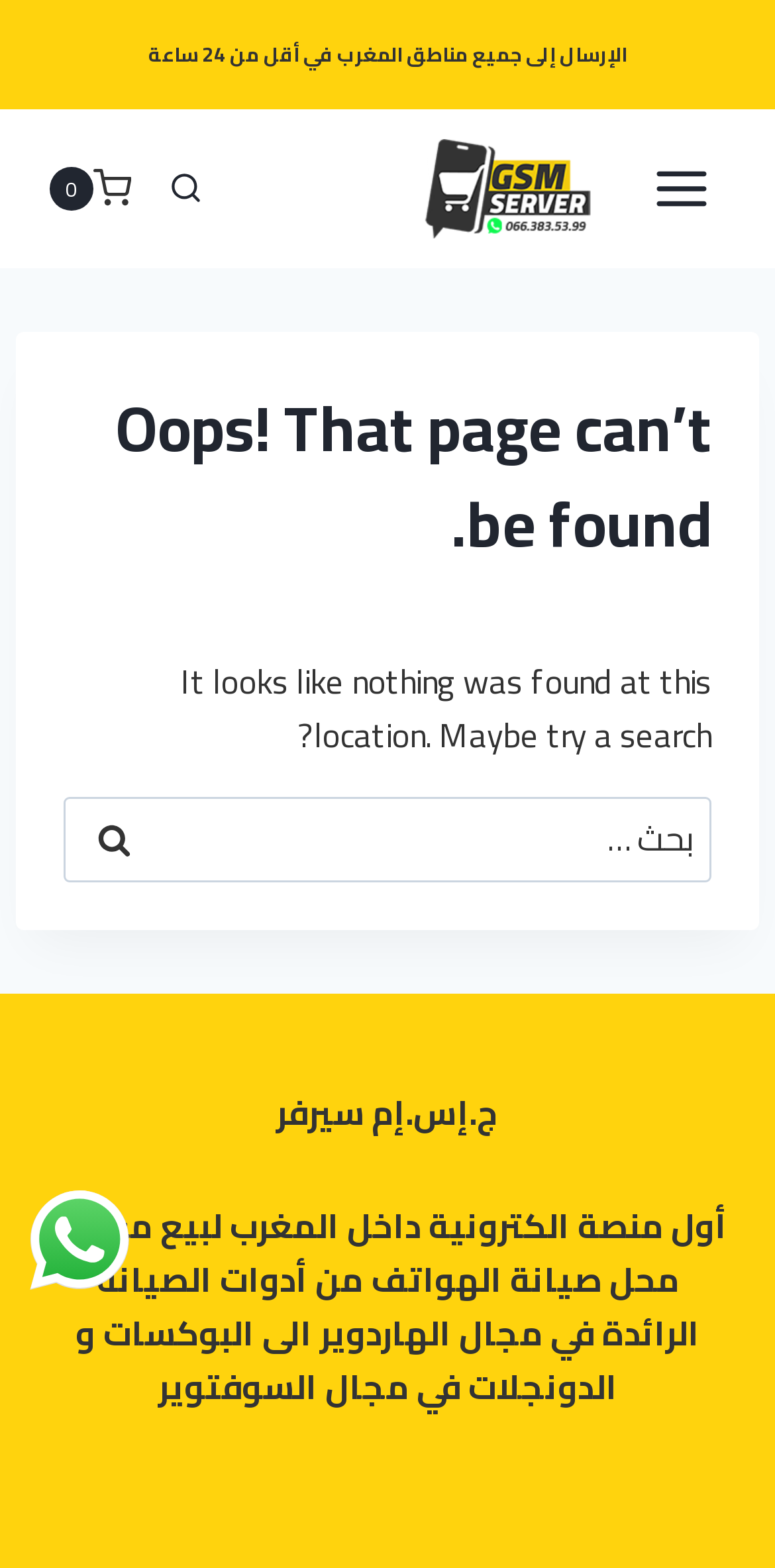Determine the bounding box coordinates of the section I need to click to execute the following instruction: "Open menu". Provide the coordinates as four float numbers between 0 and 1, i.e., [left, top, right, bottom].

[0.819, 0.094, 0.938, 0.147]